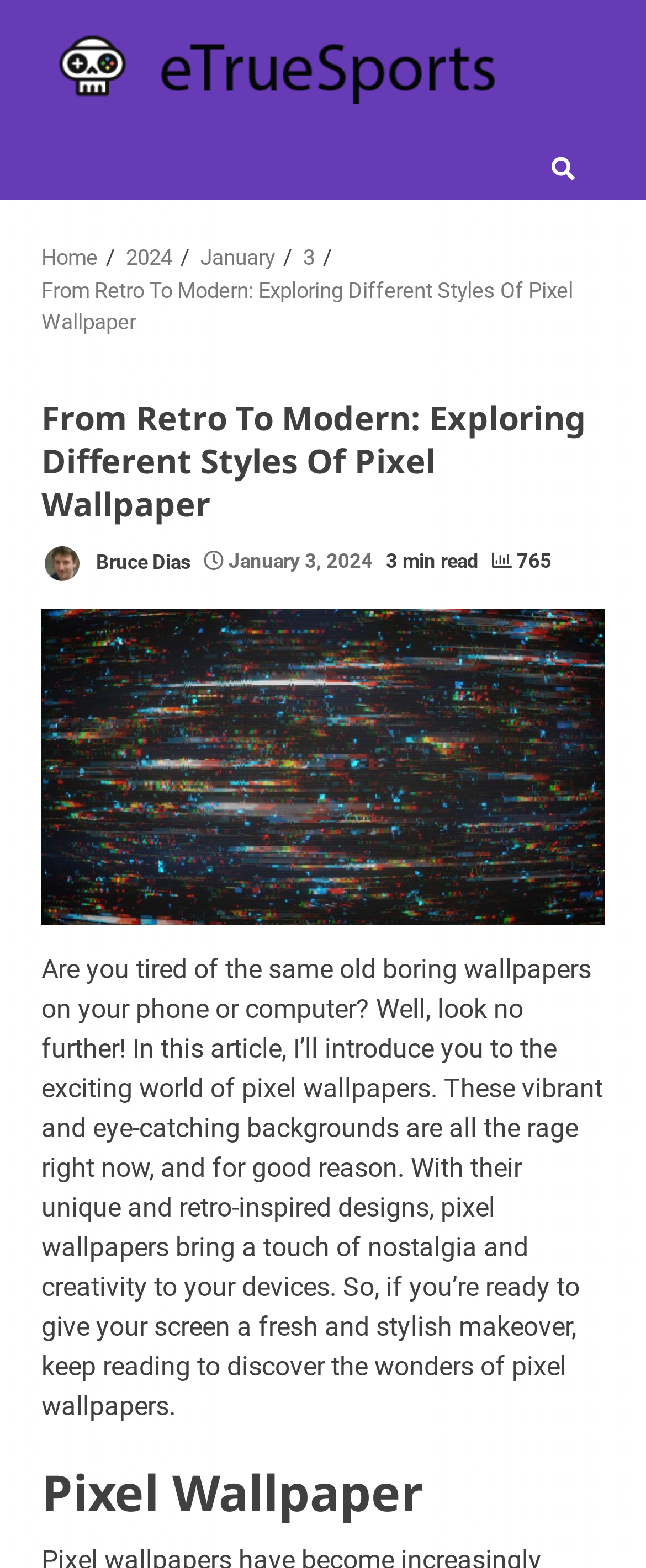From the webpage screenshot, predict the bounding box coordinates (top-left x, top-left y, bottom-right x, bottom-right y) for the UI element described here: Bruce Dias

[0.064, 0.346, 0.295, 0.372]